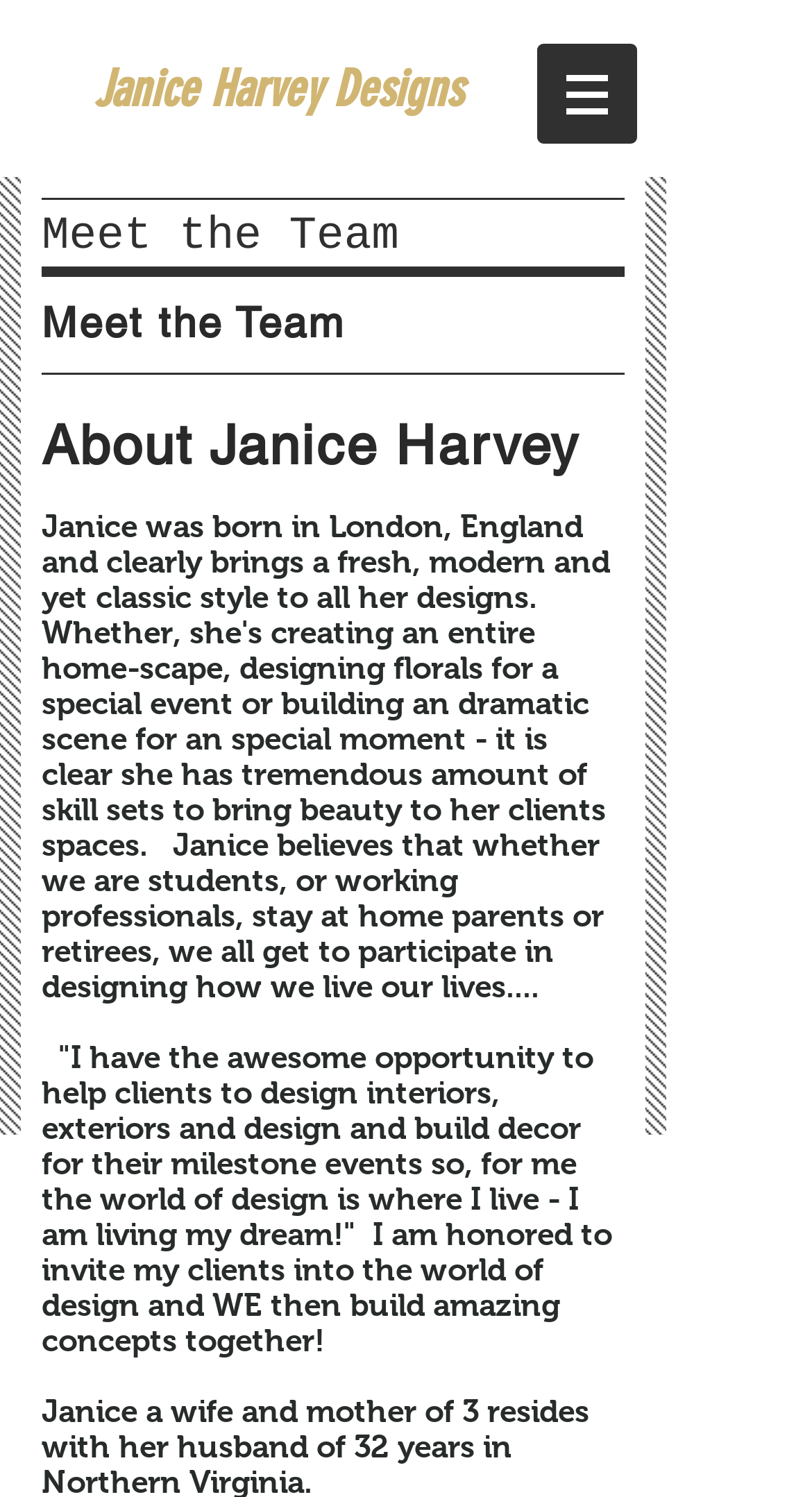Describe the webpage in detail, including text, images, and layout.

The webpage is about "Meet the Team" at Mysite, specifically highlighting Janice Harvey Designs. At the top-left corner, there is a heading "Janice Harvey Designs" with a link to the same name. Below this heading, there is a navigation menu labeled "Site" at the top-right corner, which contains a button with a popup menu and an image.

The main content of the webpage is divided into two sections. The first section is headed by two identical headings "Meet the Team" placed one below the other, taking up the top half of the page. Below these headings, there is a paragraph of text "About Janice Harvey" followed by a quote from Janice Harvey, which takes up most of the remaining space on the page. The quote is a personal statement about her passion for design and her approach to working with clients.

At the bottom-left corner, there is a small piece of text with a non-breaking space character, which seems to be a separator or a formatting element. Additionally, there is a short sentence "how we live our lives...." placed at the bottom-center of the page, which appears to be a tagline or a motto.